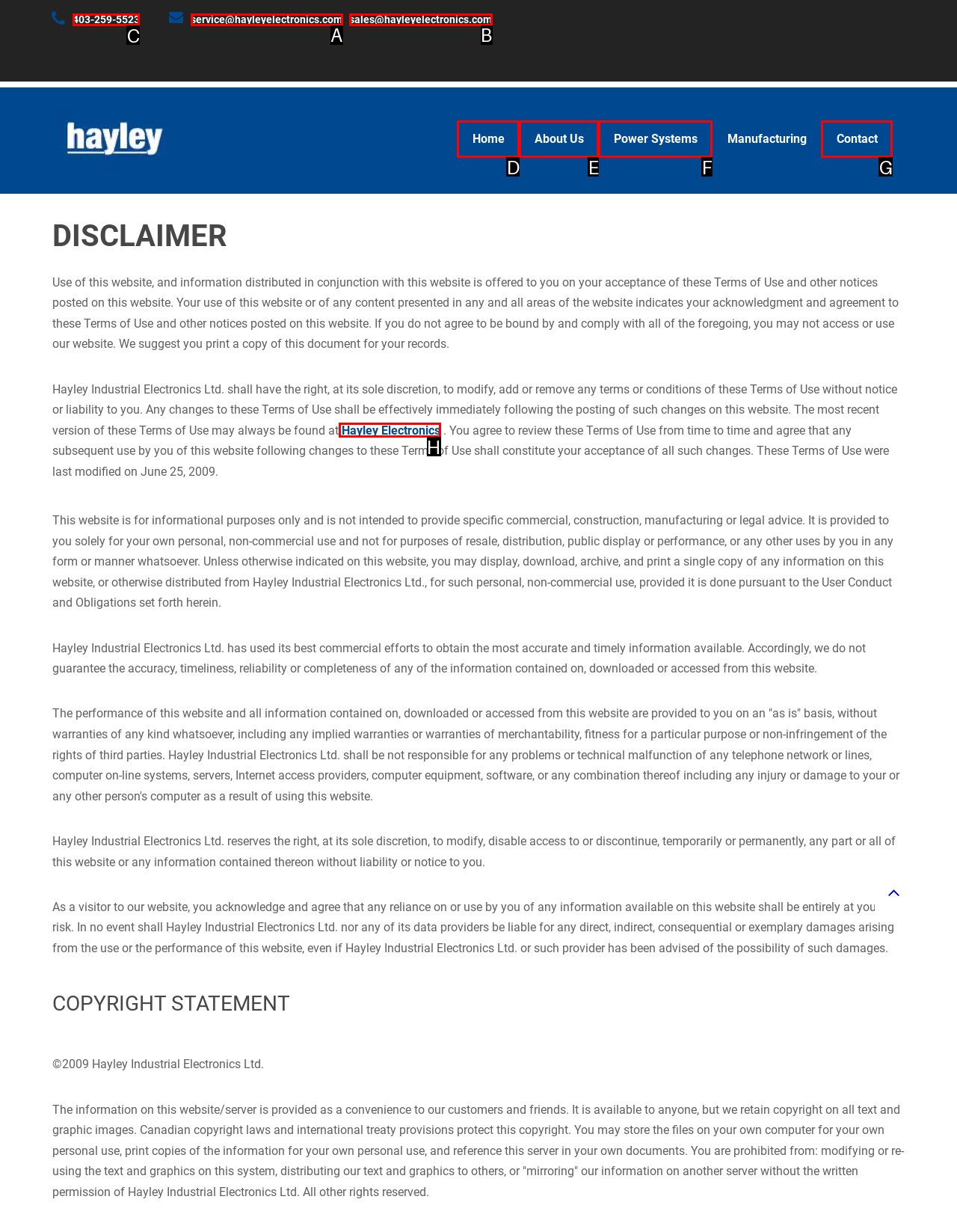Choose the letter of the option that needs to be clicked to perform the task: Call the company. Answer with the letter.

C